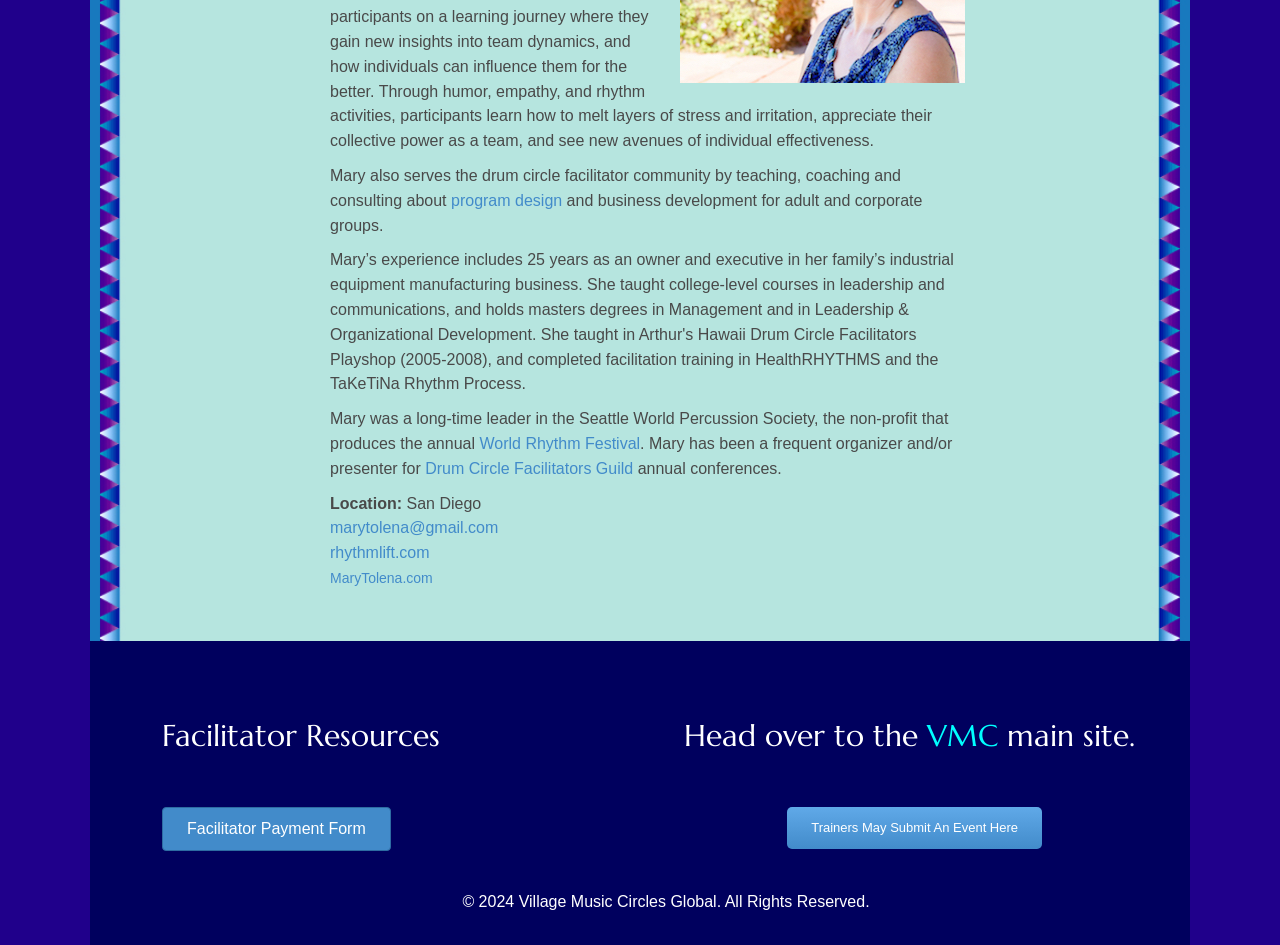Using the given element description, provide the bounding box coordinates (top-left x, top-left y, bottom-right x, bottom-right y) for the corresponding UI element in the screenshot: Facilitator Resources

[0.127, 0.758, 0.344, 0.798]